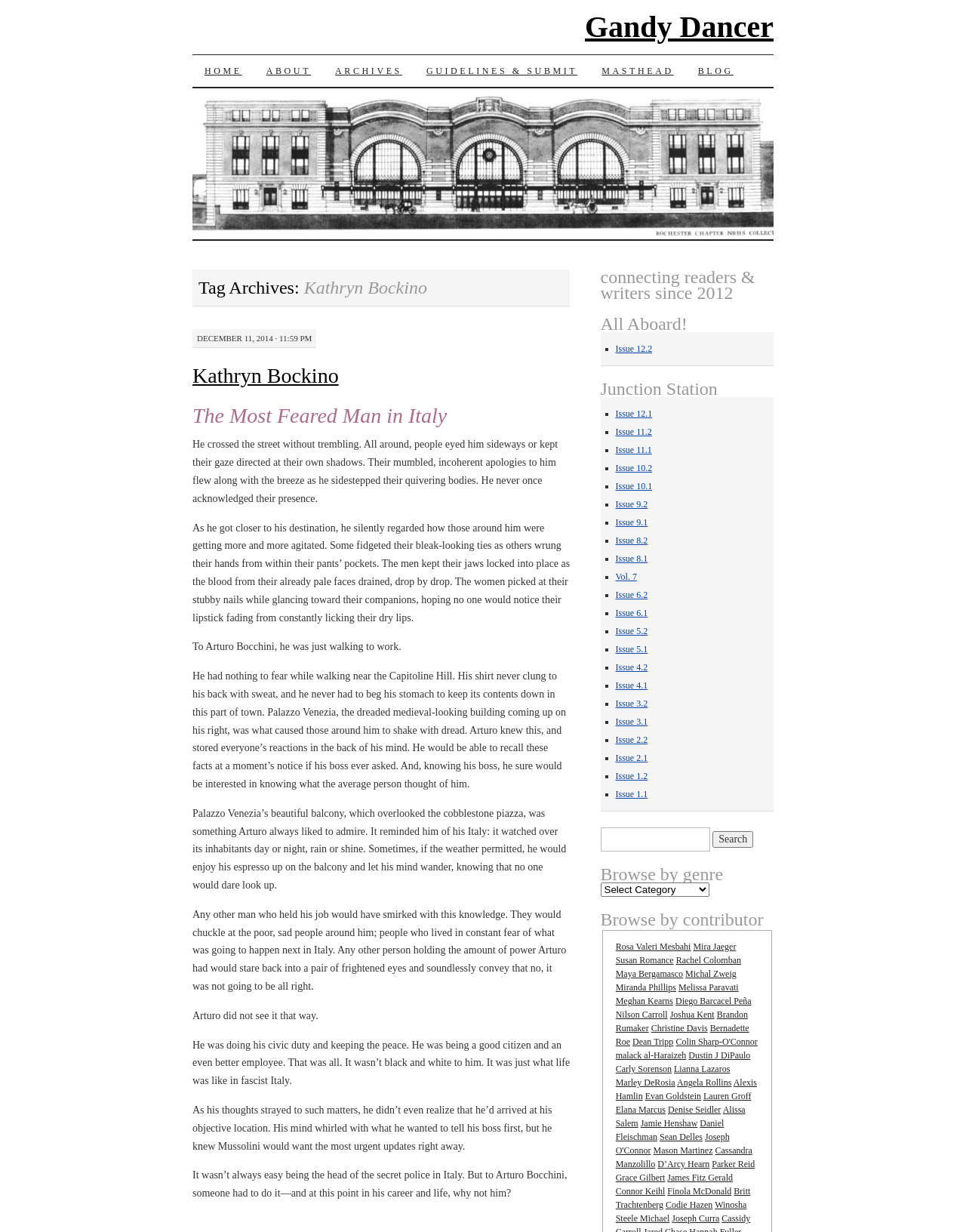Please extract the title of the webpage.

Tag Archives: Kathryn Bockino